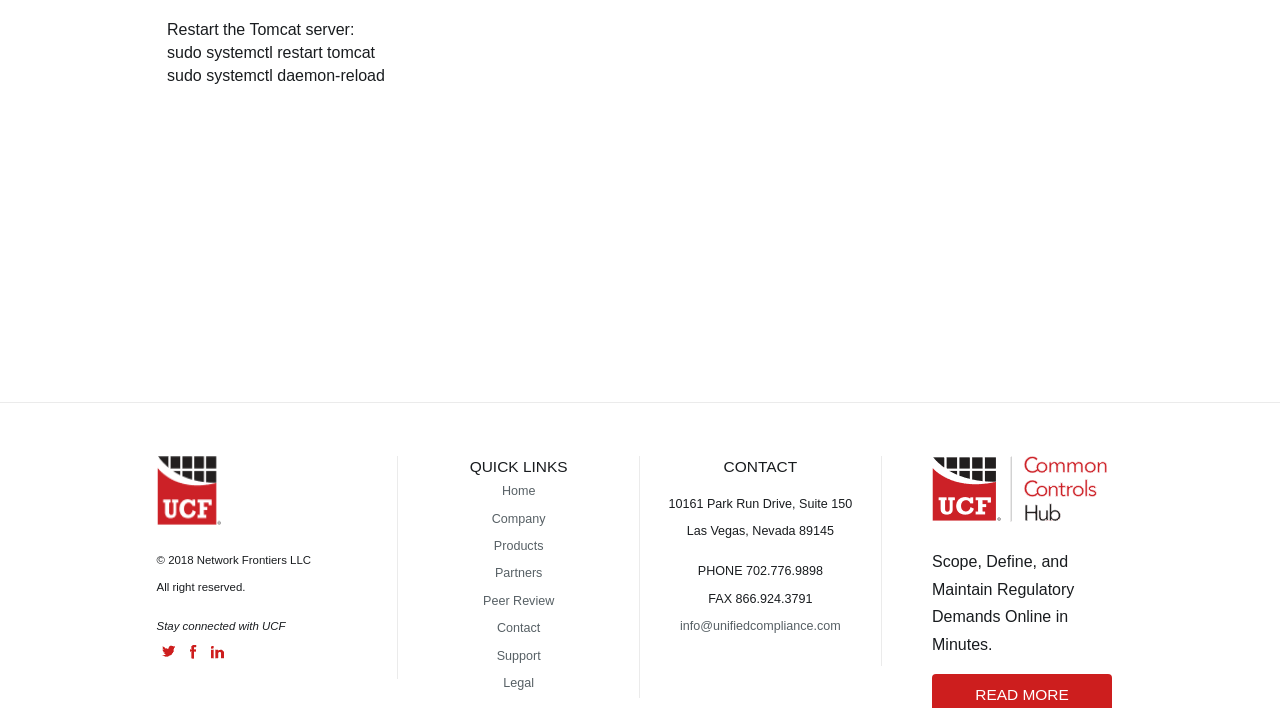Identify the bounding box for the UI element that is described as follows: "Peer Review".

[0.377, 0.839, 0.433, 0.859]